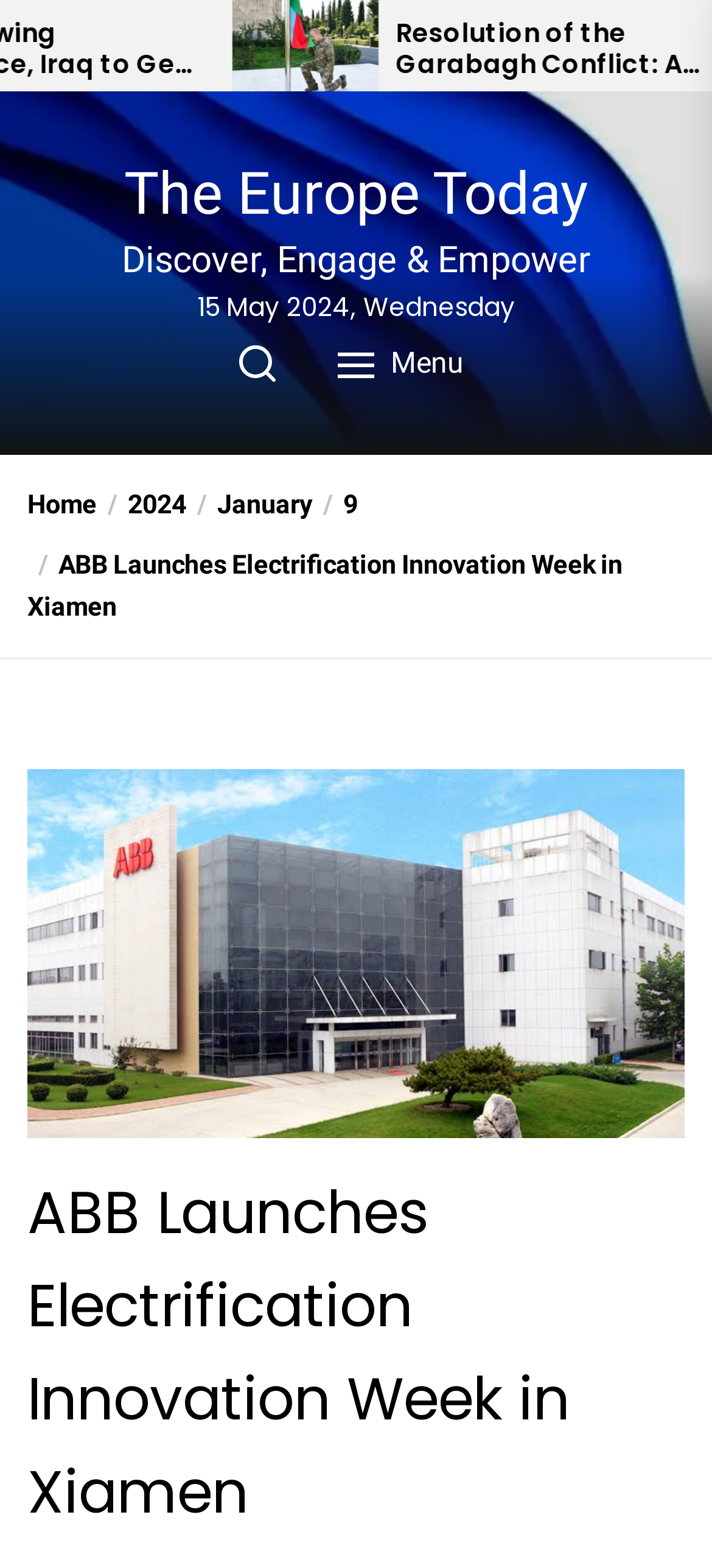Based on the image, please respond to the question with as much detail as possible:
How many buttons are in the top-right corner?

I counted the number of buttons in the top-right corner by looking at the button elements with the descriptions 'Search' and 'Menu' which are located at the top-right corner of the webpage.